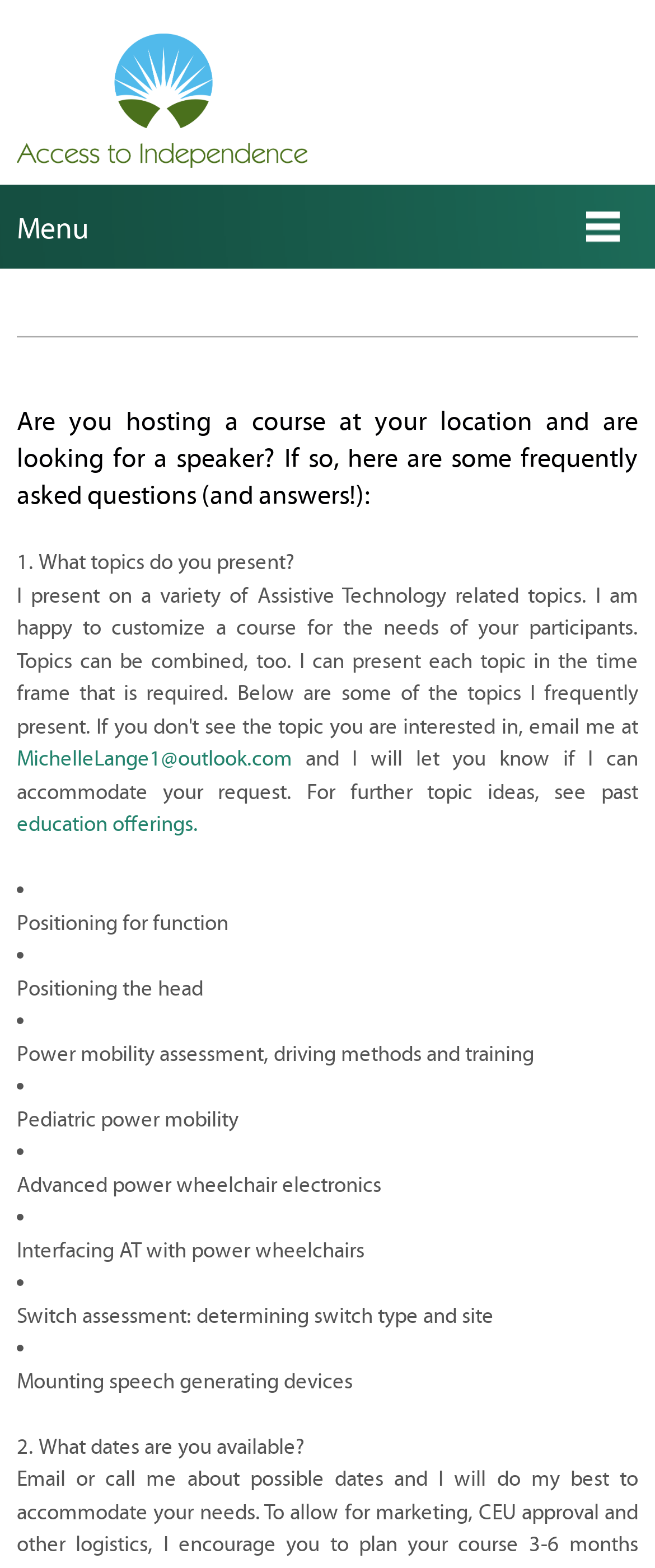Respond to the question with just a single word or phrase: 
What is the name of the organization hosting a course?

Access to Independence